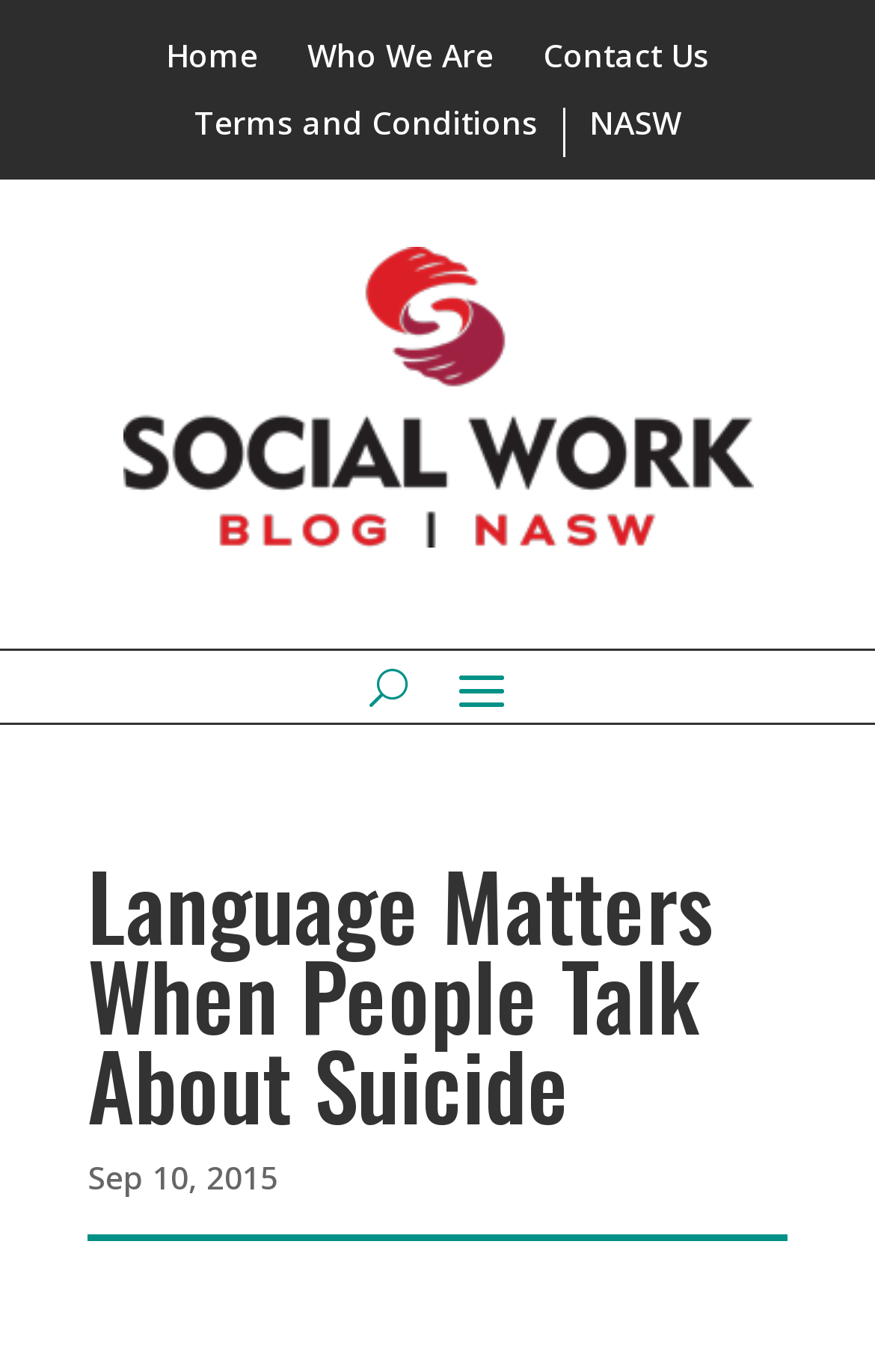Please analyze the image and provide a thorough answer to the question:
How many links are in the top navigation bar?

I counted the links in the top navigation bar, which are 'Home', 'Who We Are', and 'Contact Us', so there are 3 links.